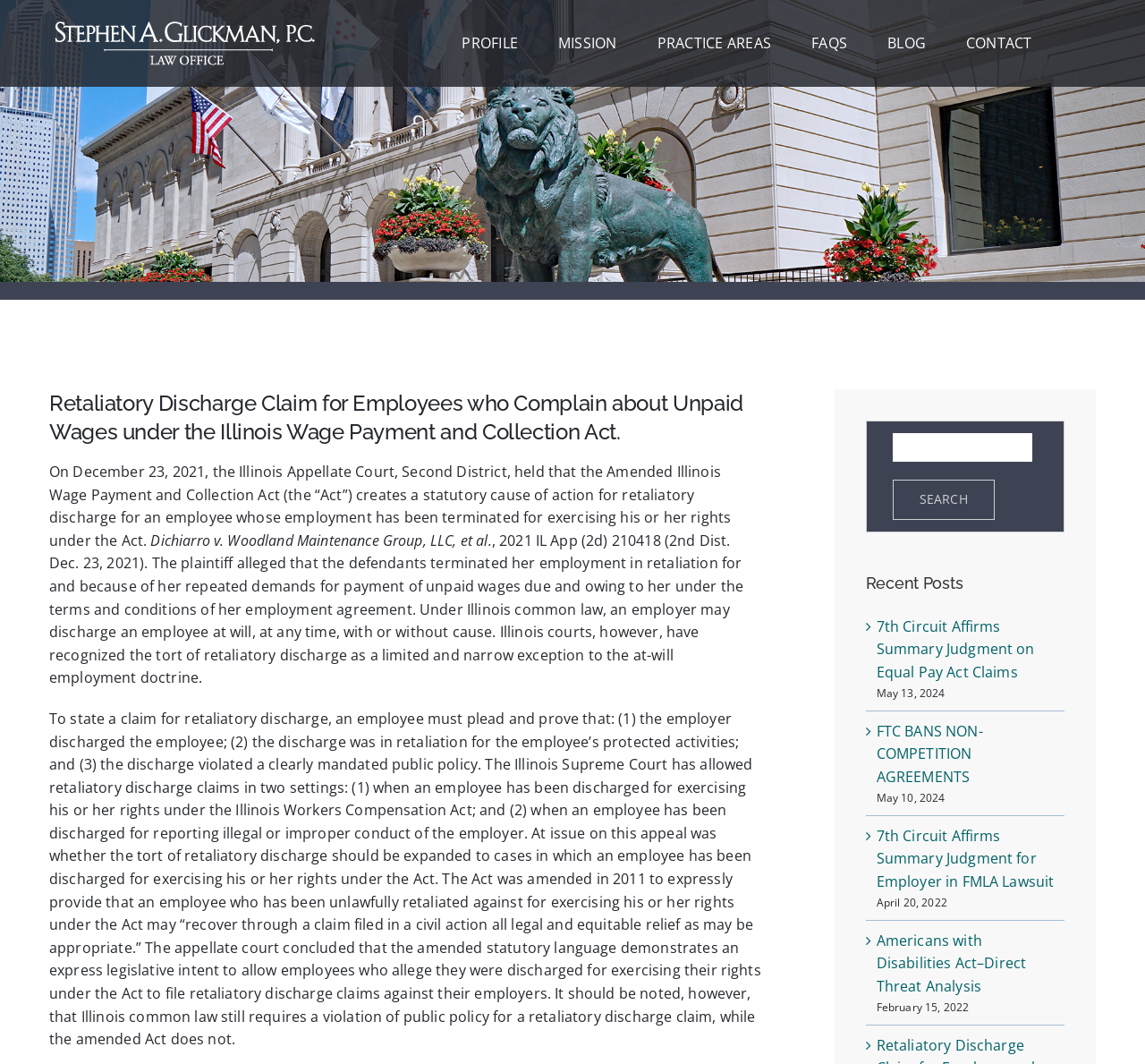How many recent posts are there?
Please use the image to provide a one-word or short phrase answer.

4